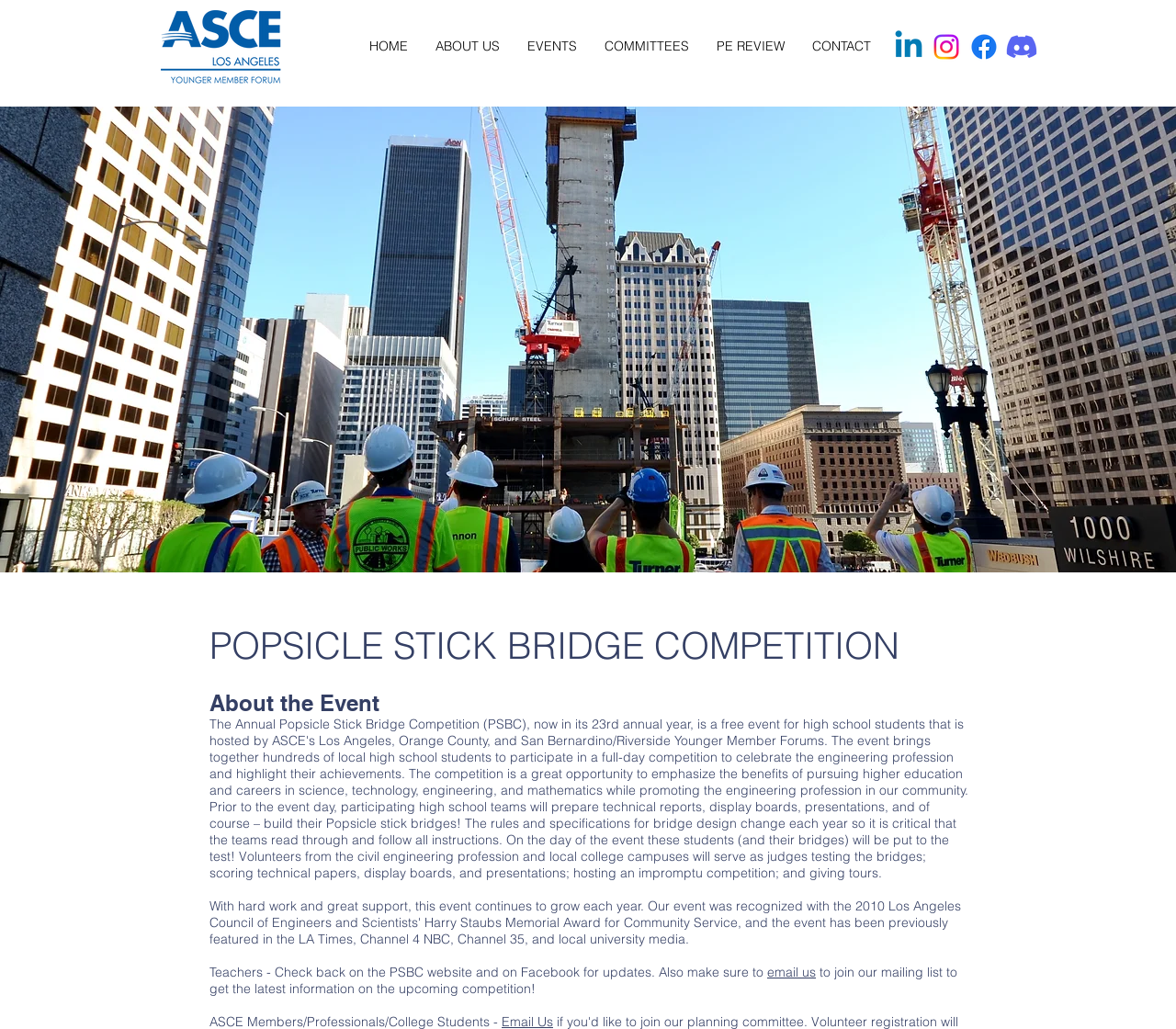Answer the question in a single word or phrase:
How can teachers get updates on the event?

Check website, Facebook, or email